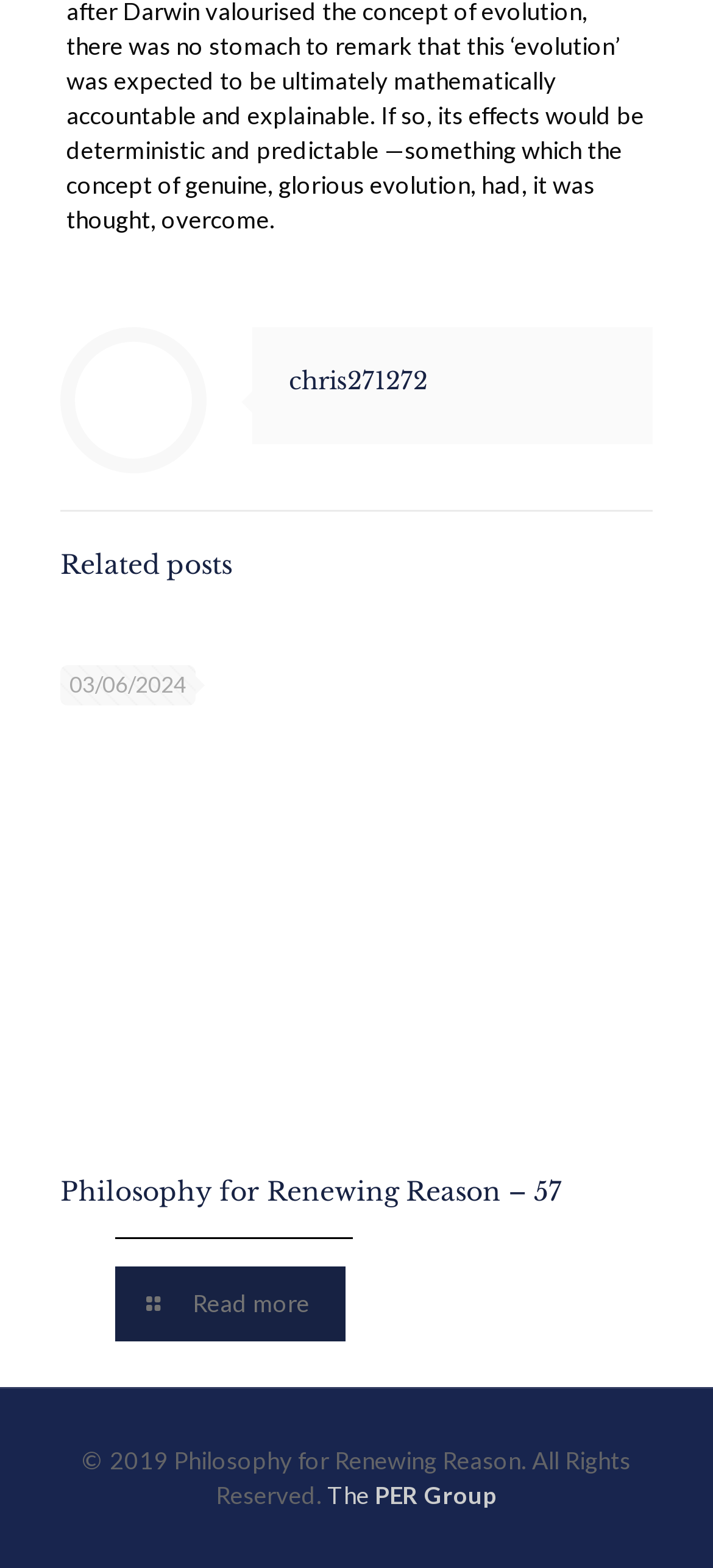What is the copyright year of the website?
Please respond to the question with as much detail as possible.

The copyright year of the website can be found in the static text element with the text '© 2019 Philosophy for Renewing Reason. All Rights Reserved.'. This indicates that the website's content is copyrighted from 2019 onwards.